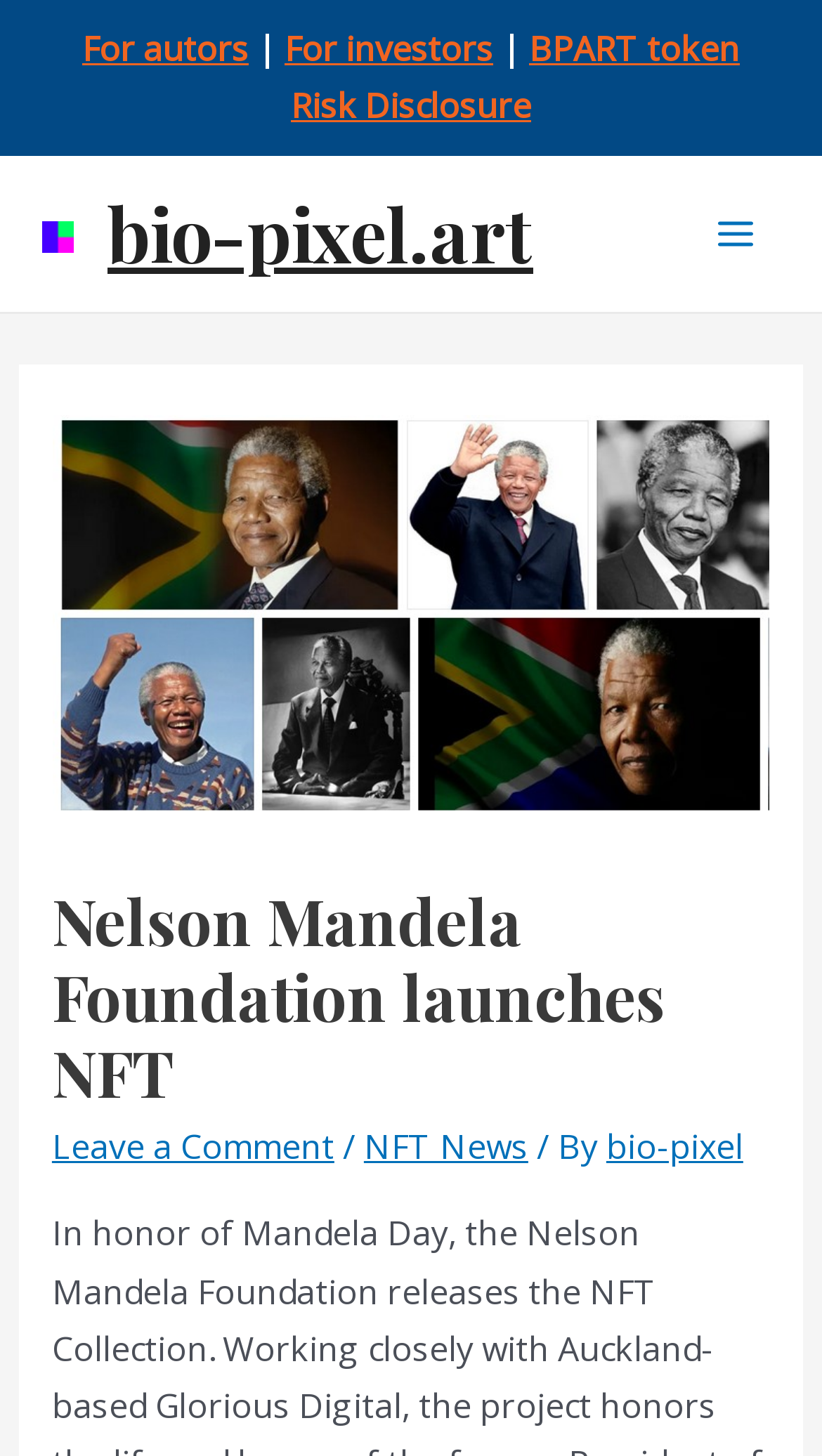How many links are in the main menu?
Based on the screenshot, give a detailed explanation to answer the question.

I counted the number of links under the 'Main Menu' button, which are 'For authors', 'For investors', 'BPART token', 'Risk Disclosure', and 'bio-pixel.art'.